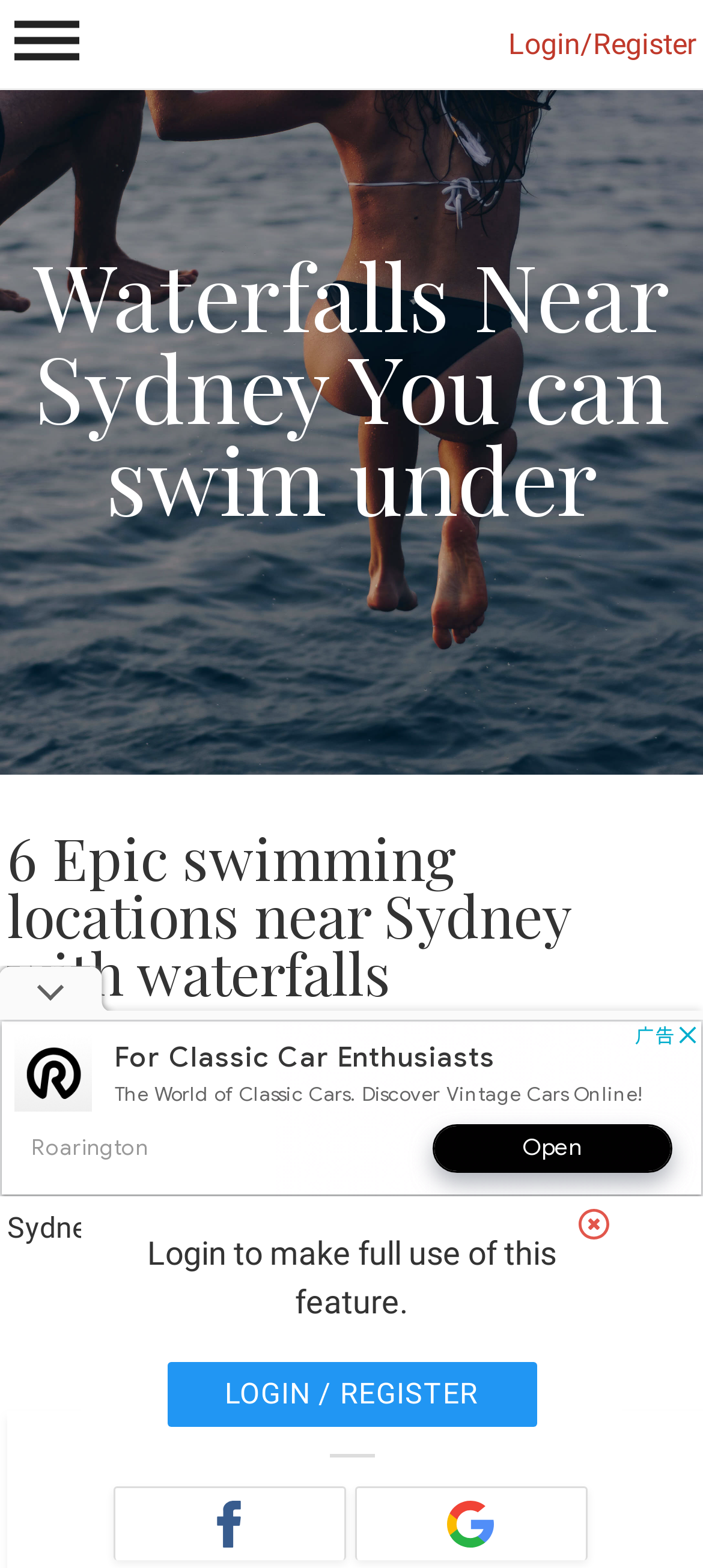Extract the primary heading text from the webpage.

Waterfalls Near Sydney You can swim under